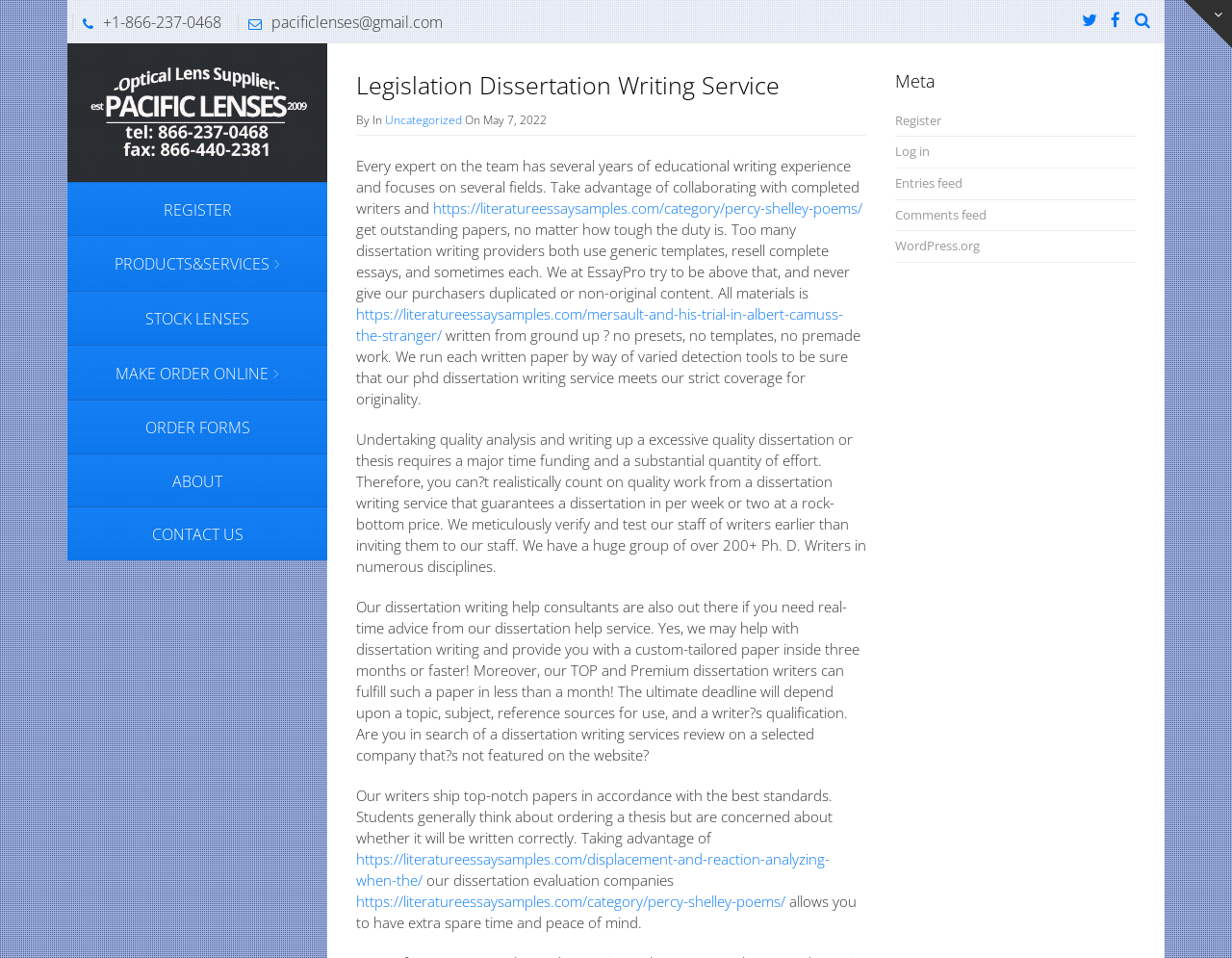Respond to the question below with a single word or phrase: What is the purpose of this webpage?

Dissertation writing service